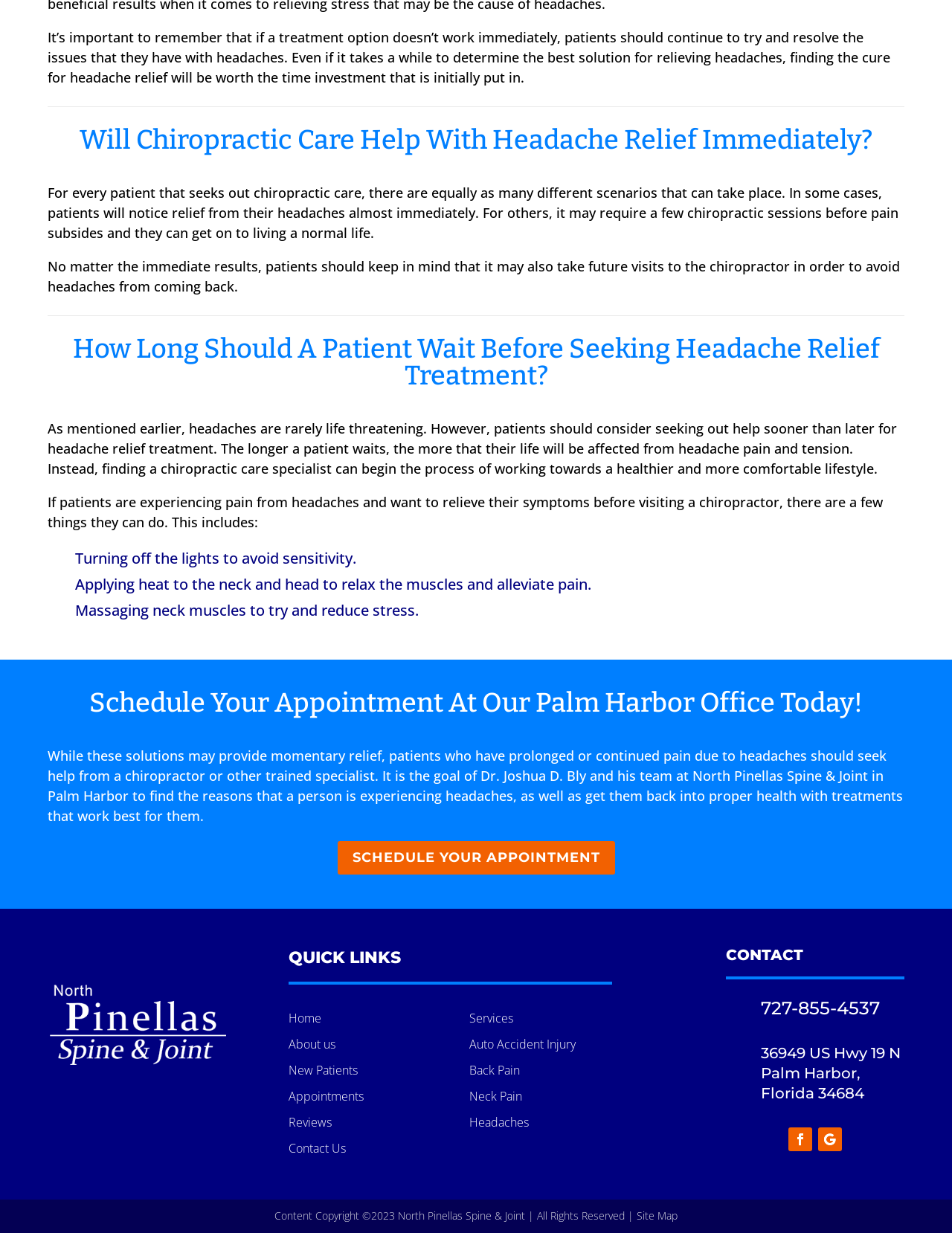What is the purpose of chiropractic care for headache relief?
Please respond to the question with a detailed and thorough explanation.

Based on the webpage content, chiropractic care is mentioned as a treatment option for headache relief. The text explains that patients may experience relief from headaches almost immediately or after a few sessions, and that it may also take future visits to the chiropractor to avoid headaches from coming back. This suggests that the purpose of chiropractic care for headache relief is to alleviate headache pain and improve the patient's quality of life.